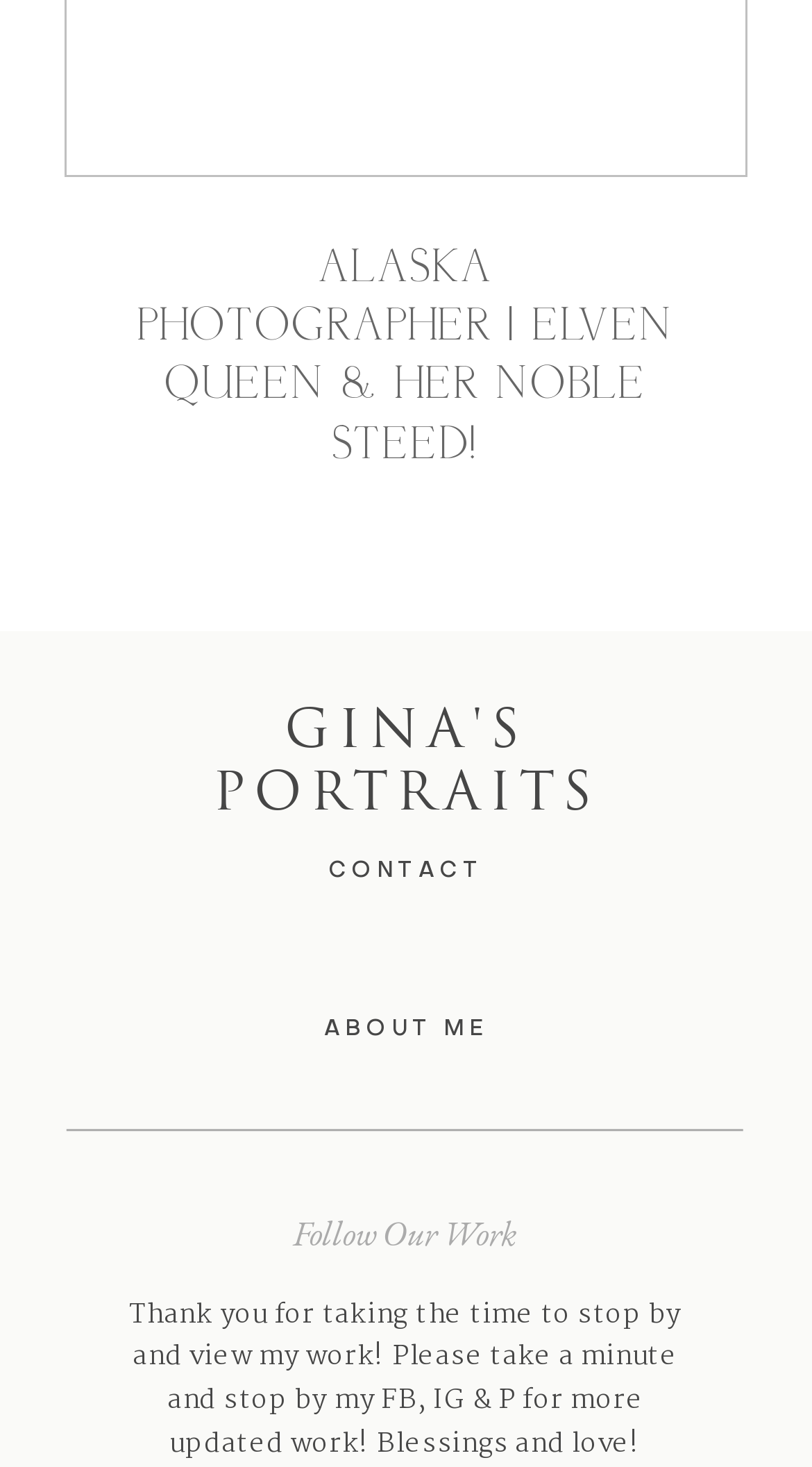Calculate the bounding box coordinates of the UI element given the description: "About Me".

[0.399, 0.689, 0.601, 0.713]